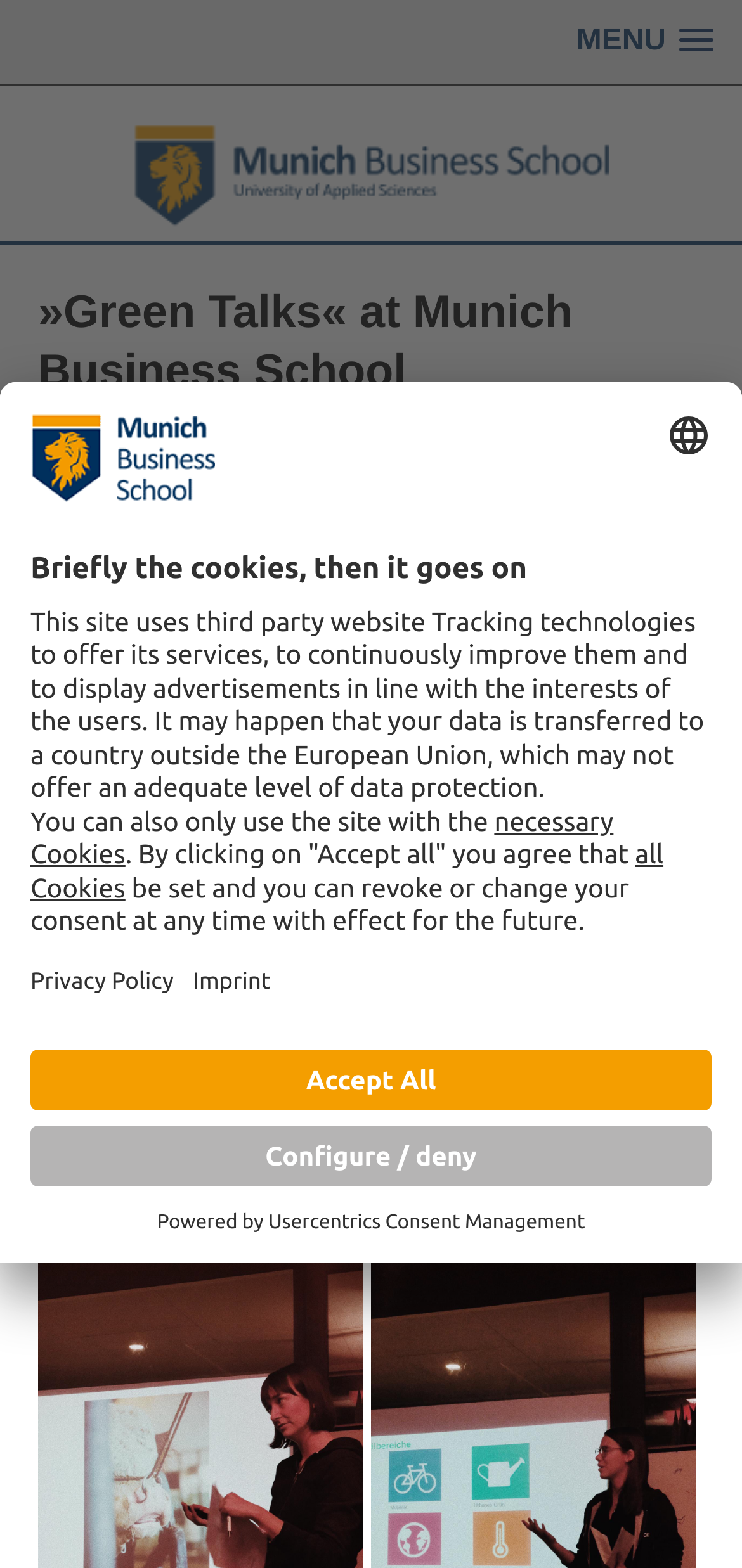Please specify the bounding box coordinates of the clickable region necessary for completing the following instruction: "Open the privacy settings". The coordinates must consist of four float numbers between 0 and 1, i.e., [left, top, right, bottom].

[0.0, 0.723, 0.113, 0.776]